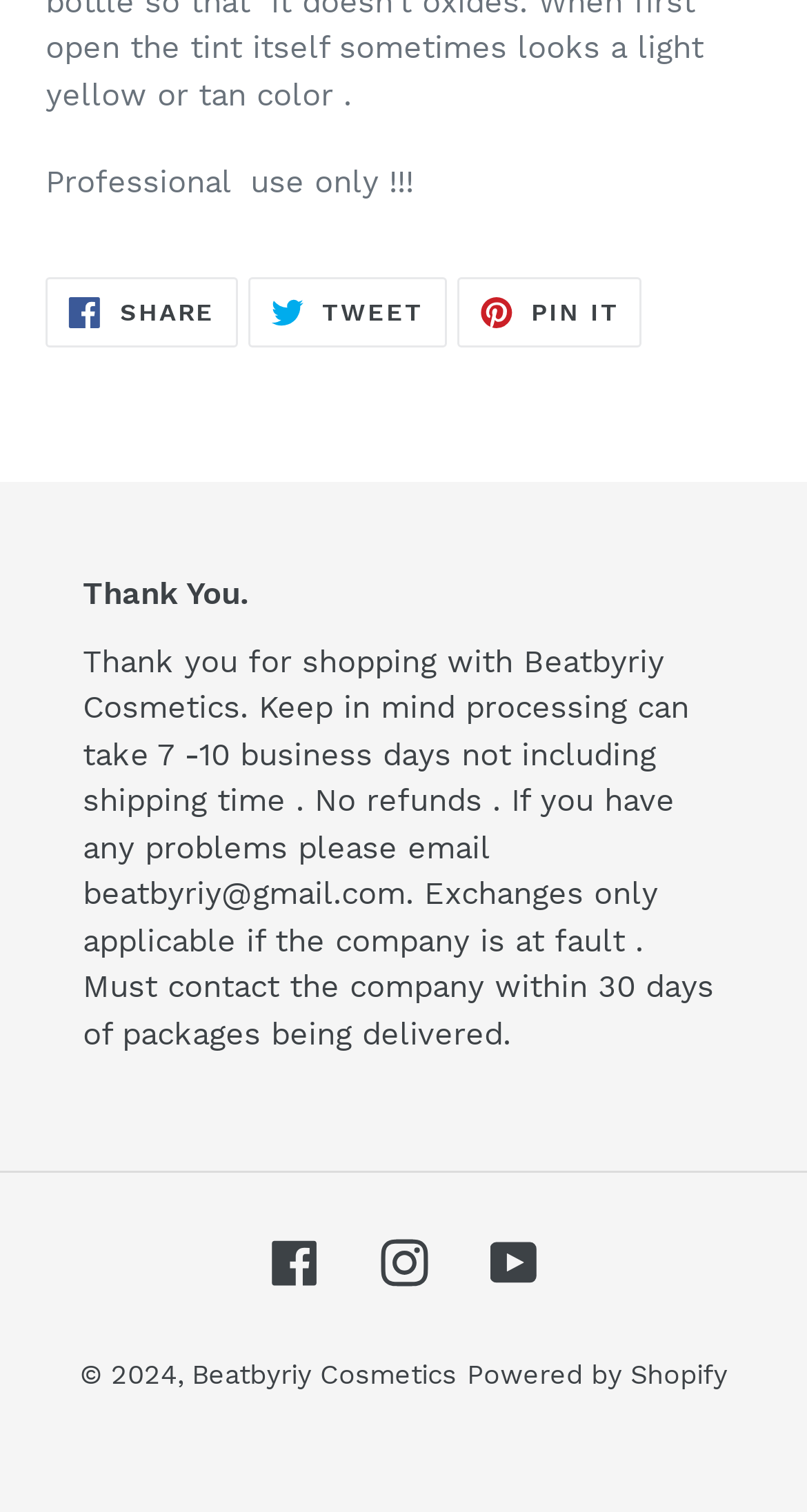Identify the bounding box for the given UI element using the description provided. Coordinates should be in the format (top-left x, top-left y, bottom-right x, bottom-right y) and must be between 0 and 1. Here is the description: Beatbyriy Cosmetics

[0.237, 0.899, 0.565, 0.92]